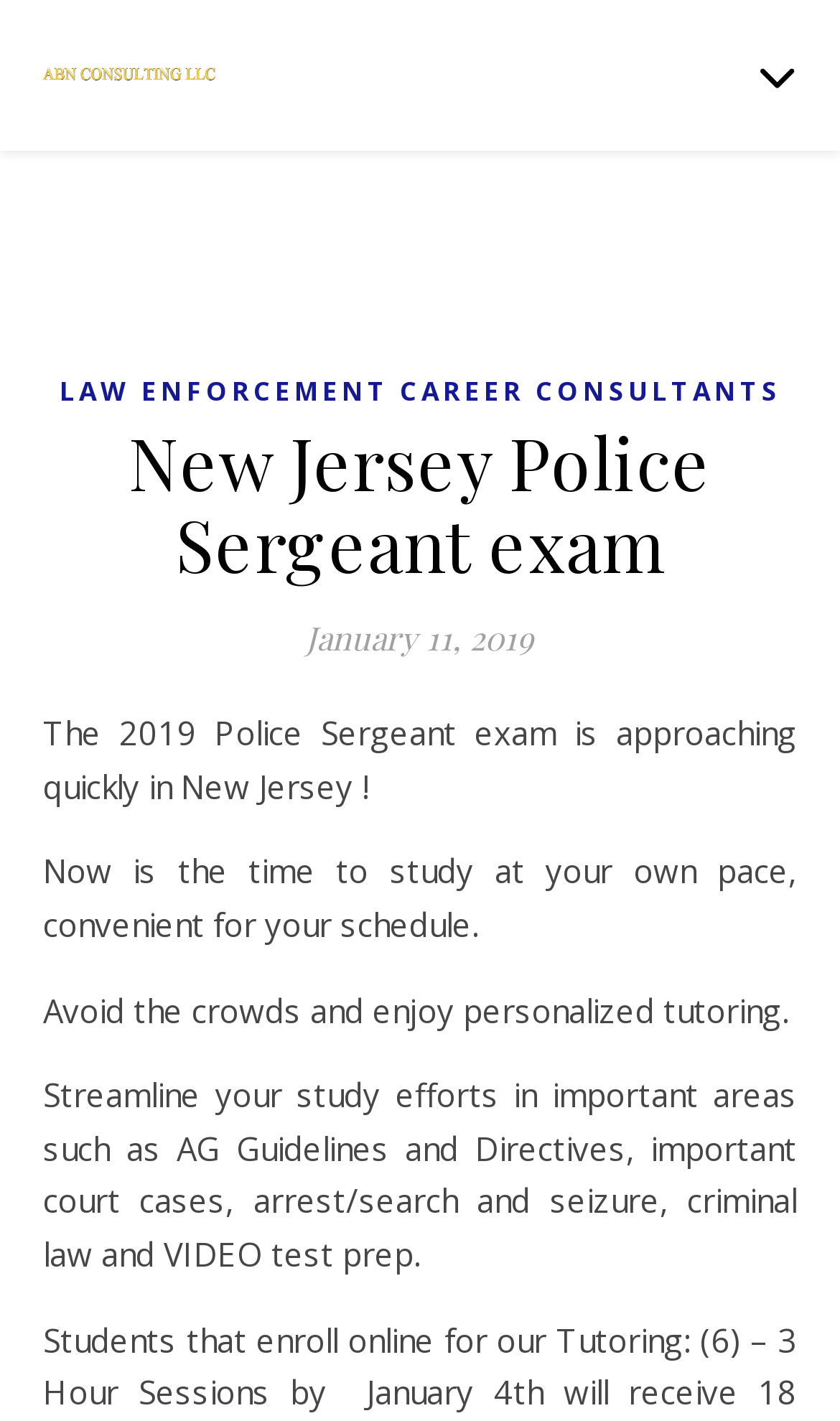Given the element description Law Enforcement Career Consultants, predict the bounding box coordinates for the UI element in the webpage screenshot. The format should be (top-left x, top-left y, bottom-right x, bottom-right y), and the values should be between 0 and 1.

[0.071, 0.258, 0.929, 0.295]